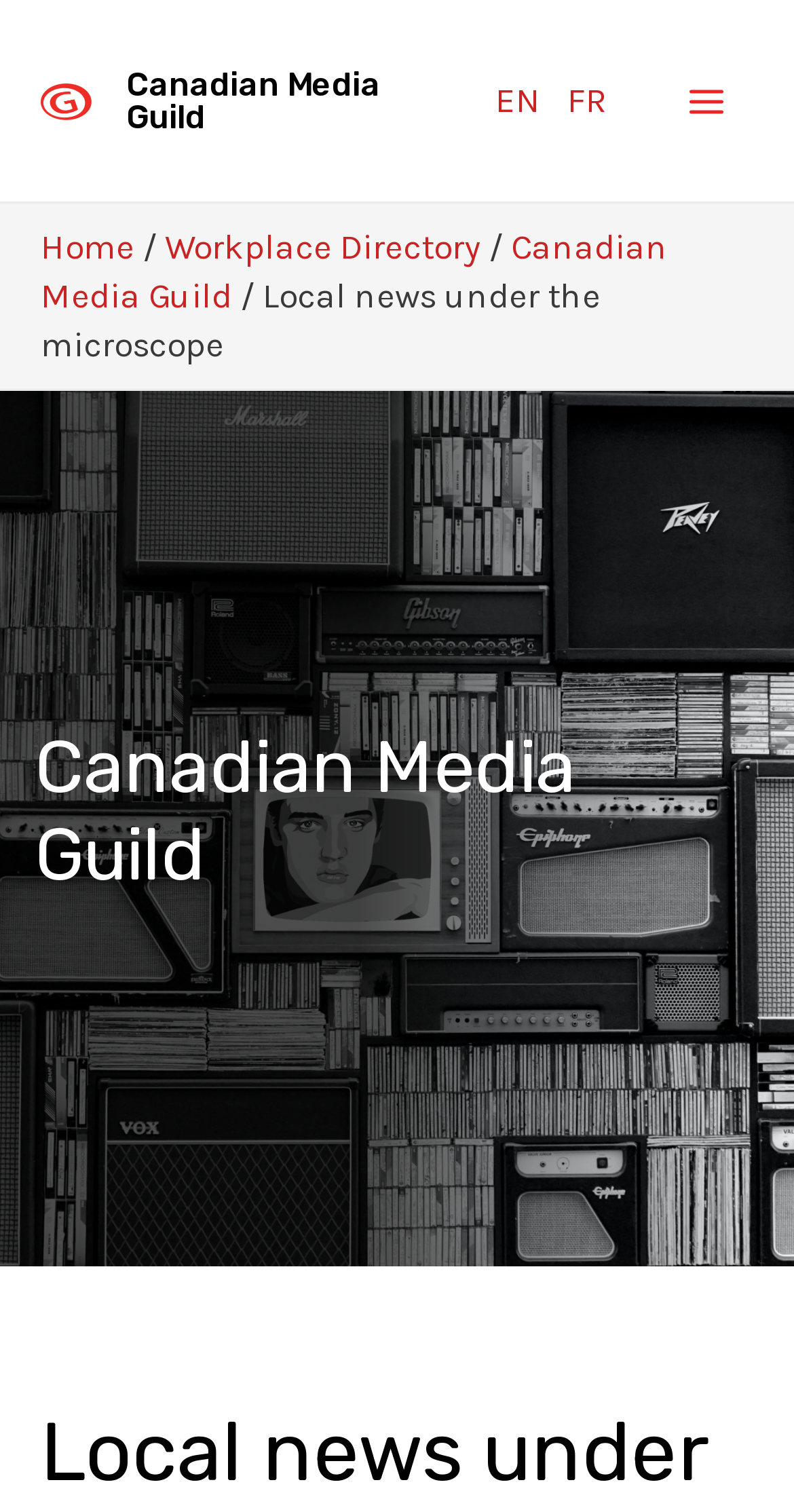Answer the question using only one word or a concise phrase: How many language options are available in the site navigation?

2